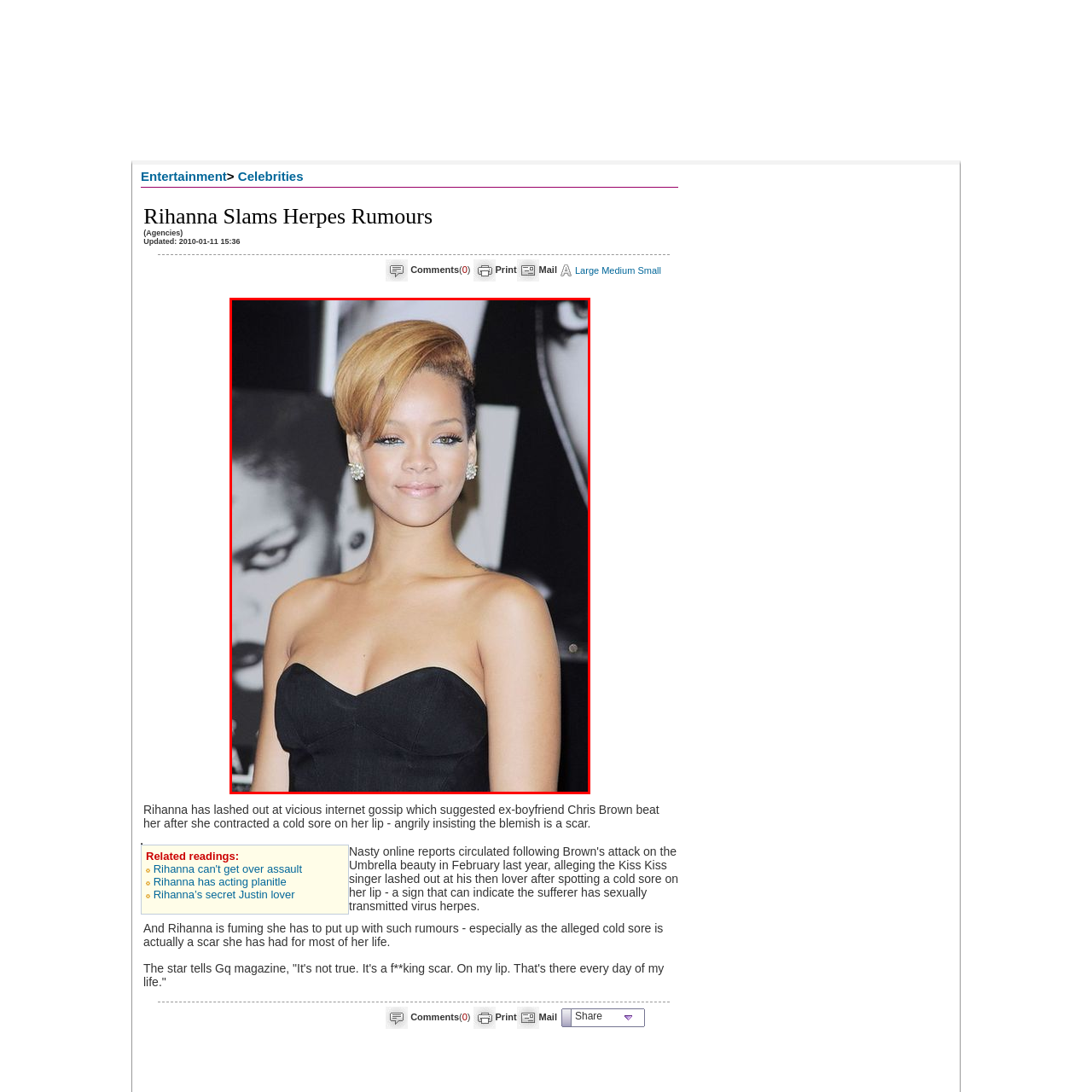Draft a detailed caption for the image located inside the red outline.

The image showcases a striking portrait of Rihanna, exuding elegance and confidence. She is dressed in a chic black strapless dress that accentuates her figure, complemented by her stylishly swept-back blonde hair. Her captivating blue eyes and subtle smile reflect both poise and charm. The background hints at a glamorous event, with blurred images of her iconic persona, adding to the allure of the moment. This image accompanies a headline regarding her strong response to rumors about her health, particularly addressing incorrect speculation surrounding a scar on her lip. Rihanna's assured expression underscores her defiance against gossip and highlights her resilience in facing public scrutiny.